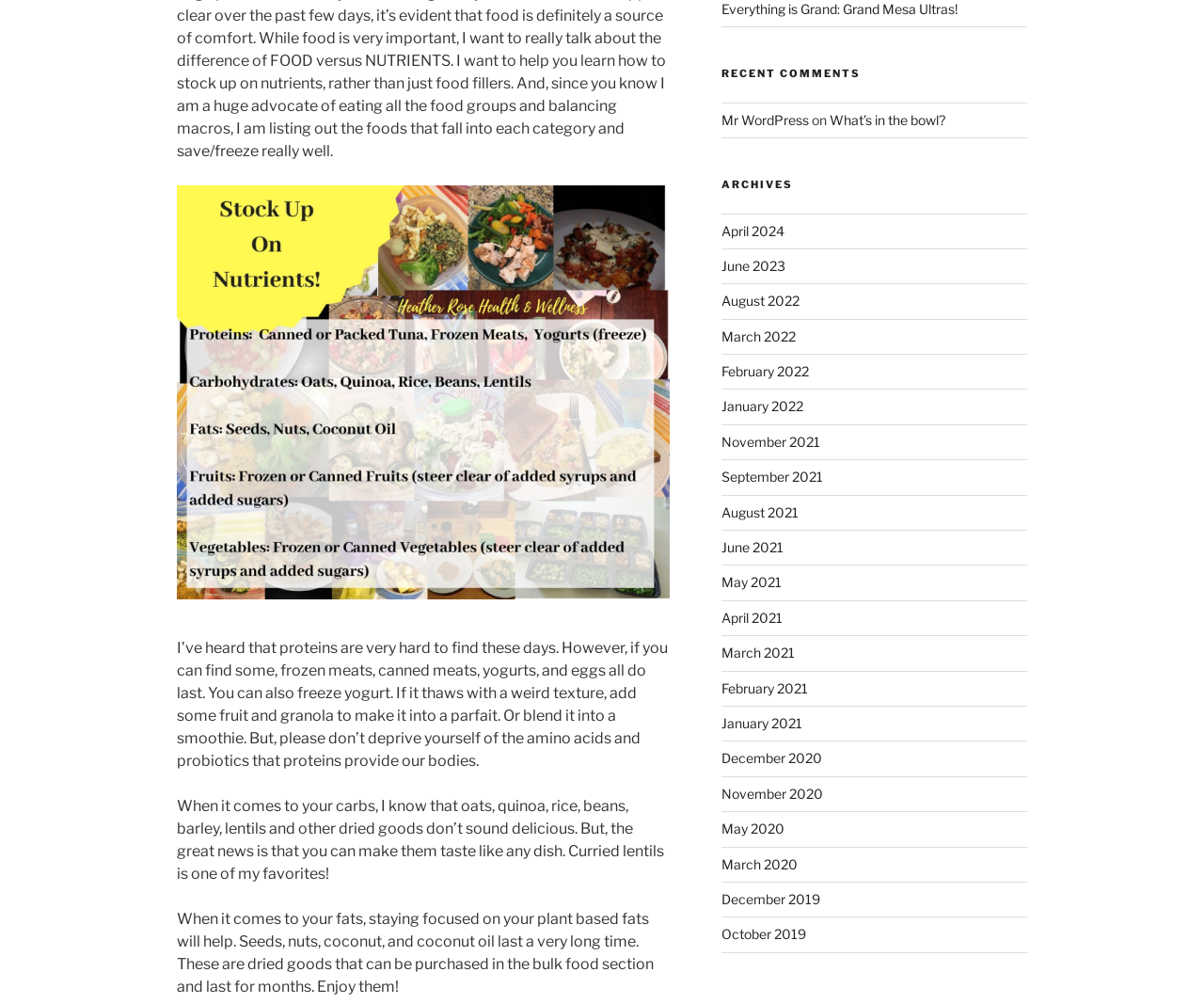Provide the bounding box coordinates of the HTML element described as: "credit repair blog". The bounding box coordinates should be four float numbers between 0 and 1, i.e., [left, top, right, bottom].

None